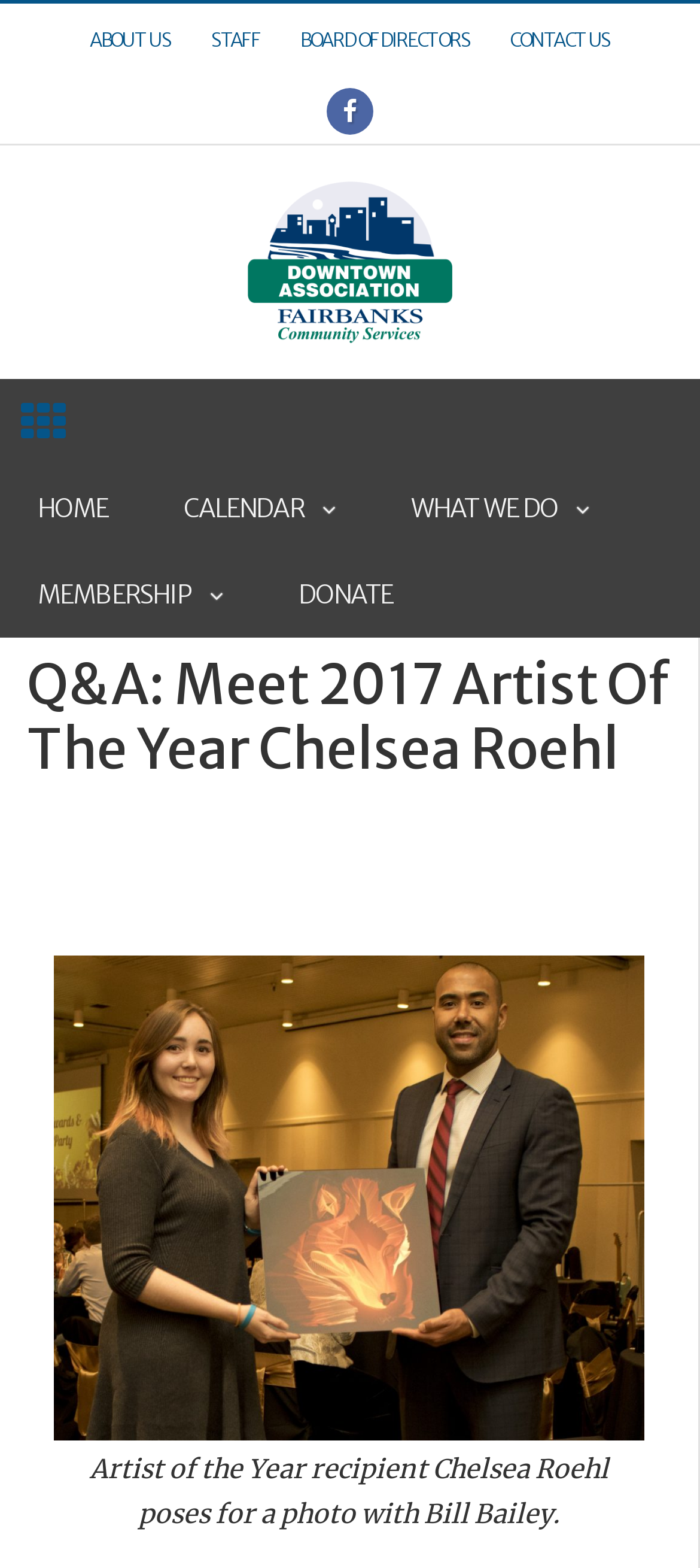Utilize the information from the image to answer the question in detail:
How many links are in the top navigation bar?

I counted the links in the top navigation bar, which are 'ABOUT US', 'STAFF', 'BOARD OF DIRECTORS', 'CONTACT US', and the logo link. There are 5 links in total.